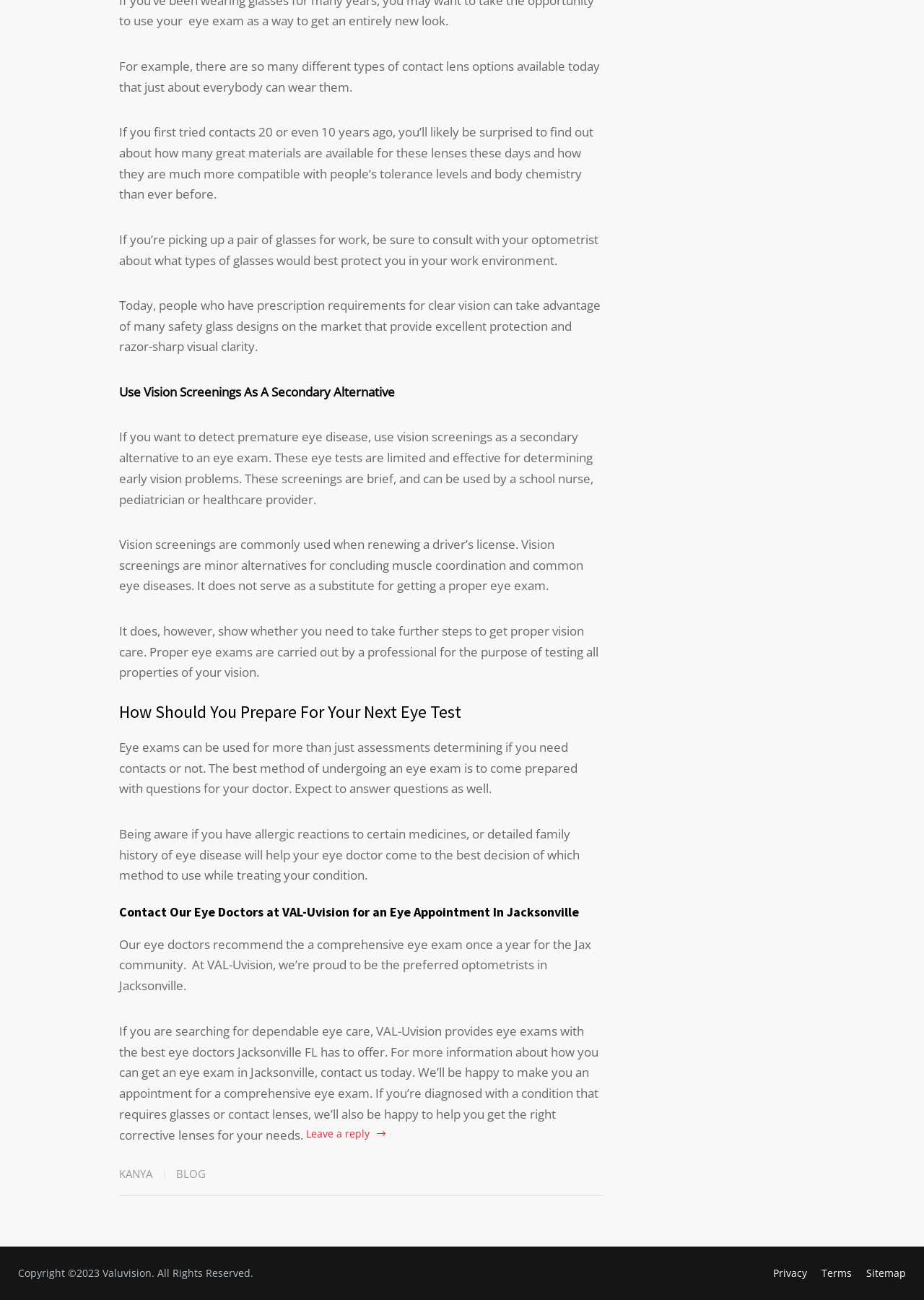Extract the bounding box coordinates of the UI element described: "Leave a reply". Provide the coordinates in the format [left, top, right, bottom] with values ranging from 0 to 1.

[0.331, 0.867, 0.419, 0.878]